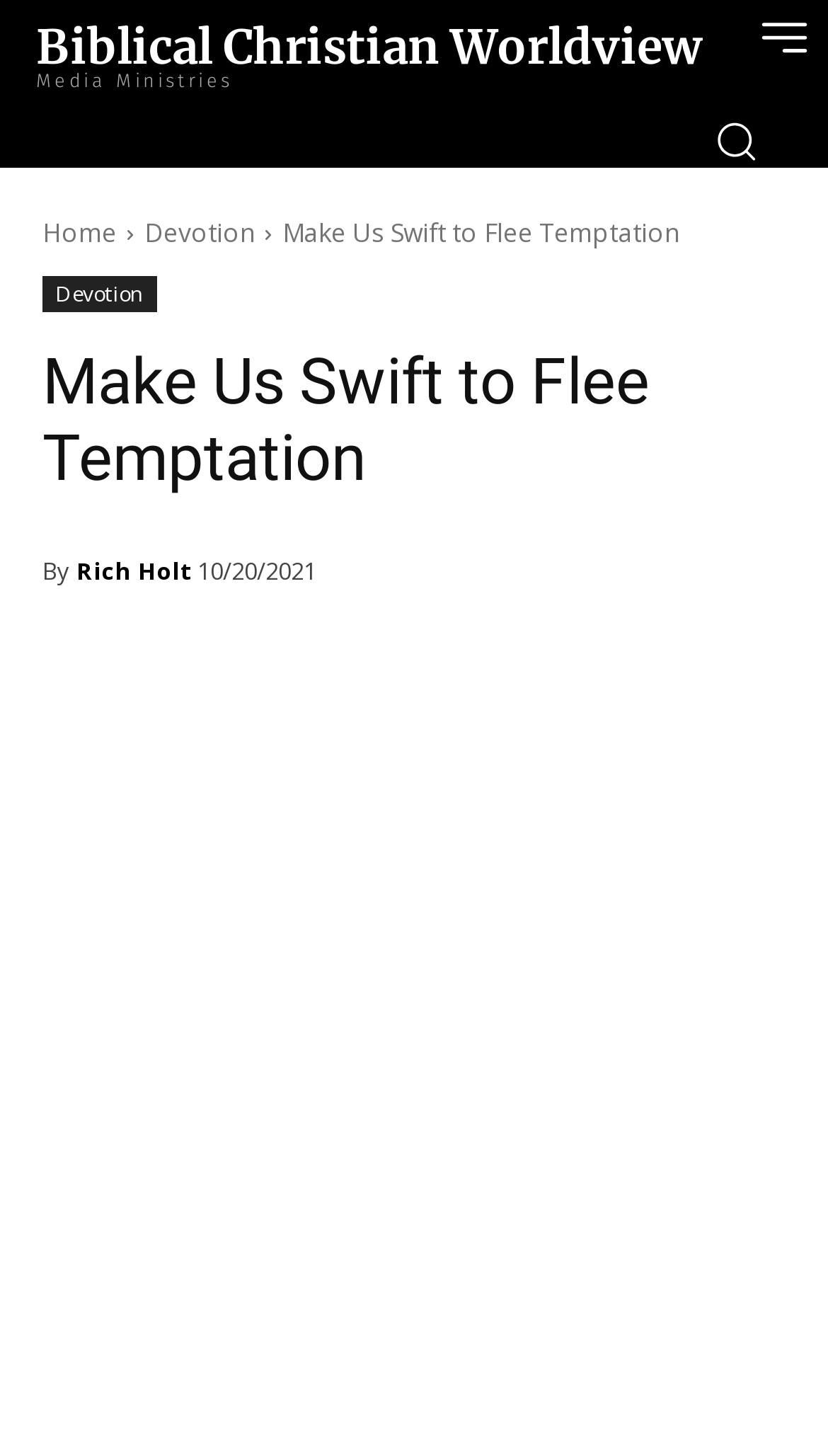Who is the author of the devotion? Please answer the question using a single word or phrase based on the image.

Rich Holt